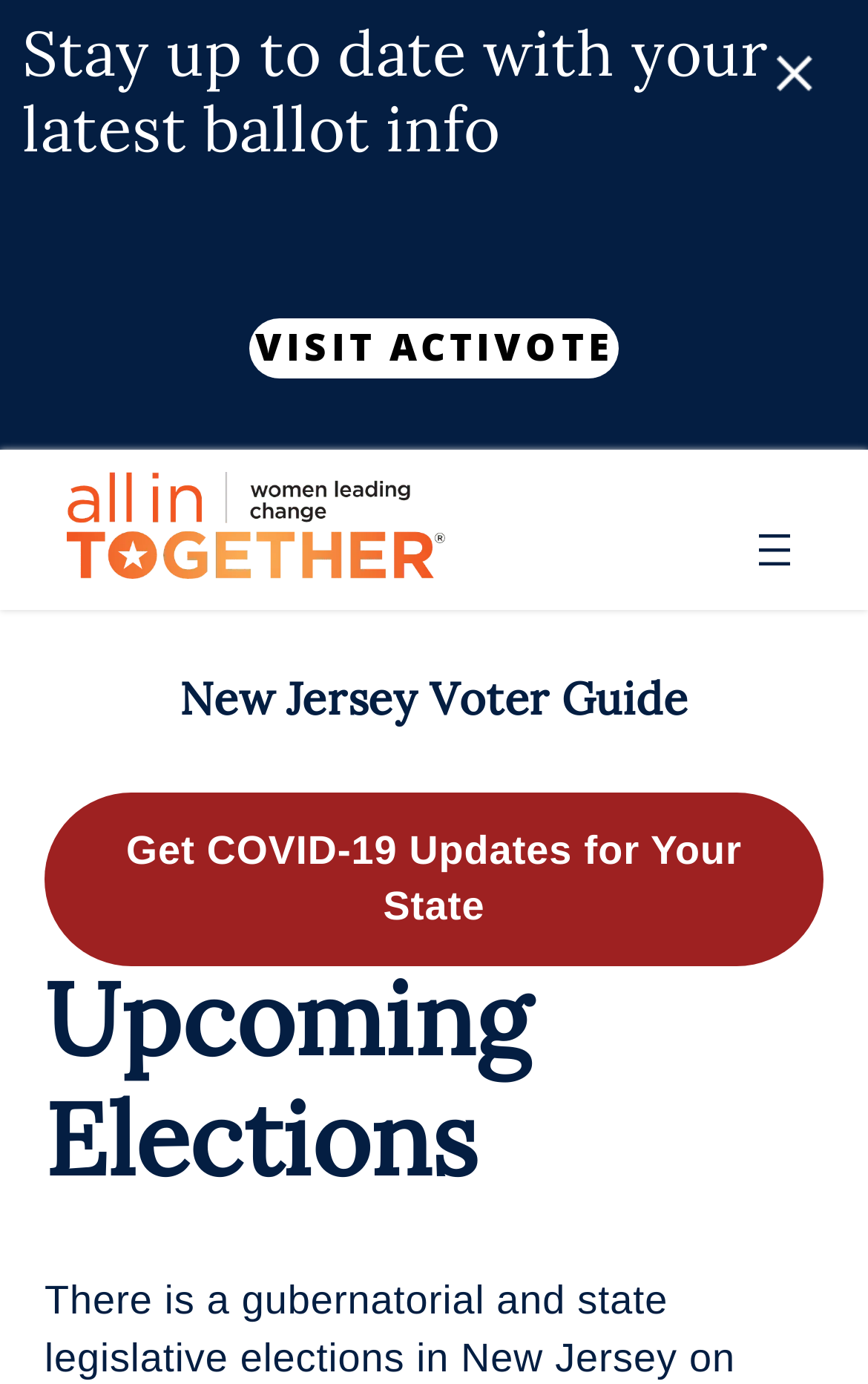What is the purpose of this webpage?
Can you provide a detailed and comprehensive answer to the question?

Based on the webpage's content, it appears to be a voter guide, providing information about upcoming elections and voter registration deadlines, which suggests that the purpose of this webpage is to inform and assist voters in New Jersey.